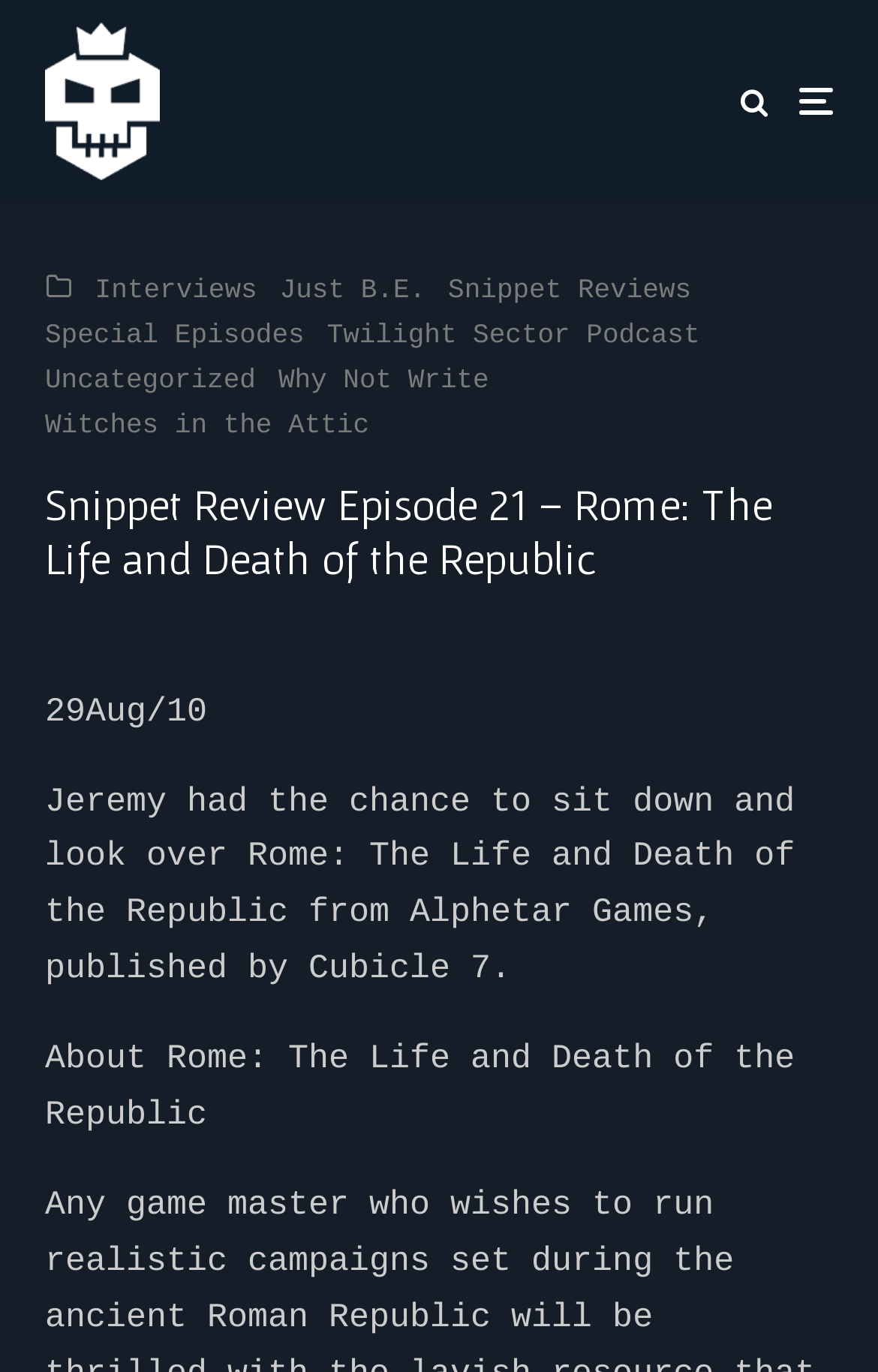What is the publisher of the game? Look at the image and give a one-word or short phrase answer.

Cubicle 7